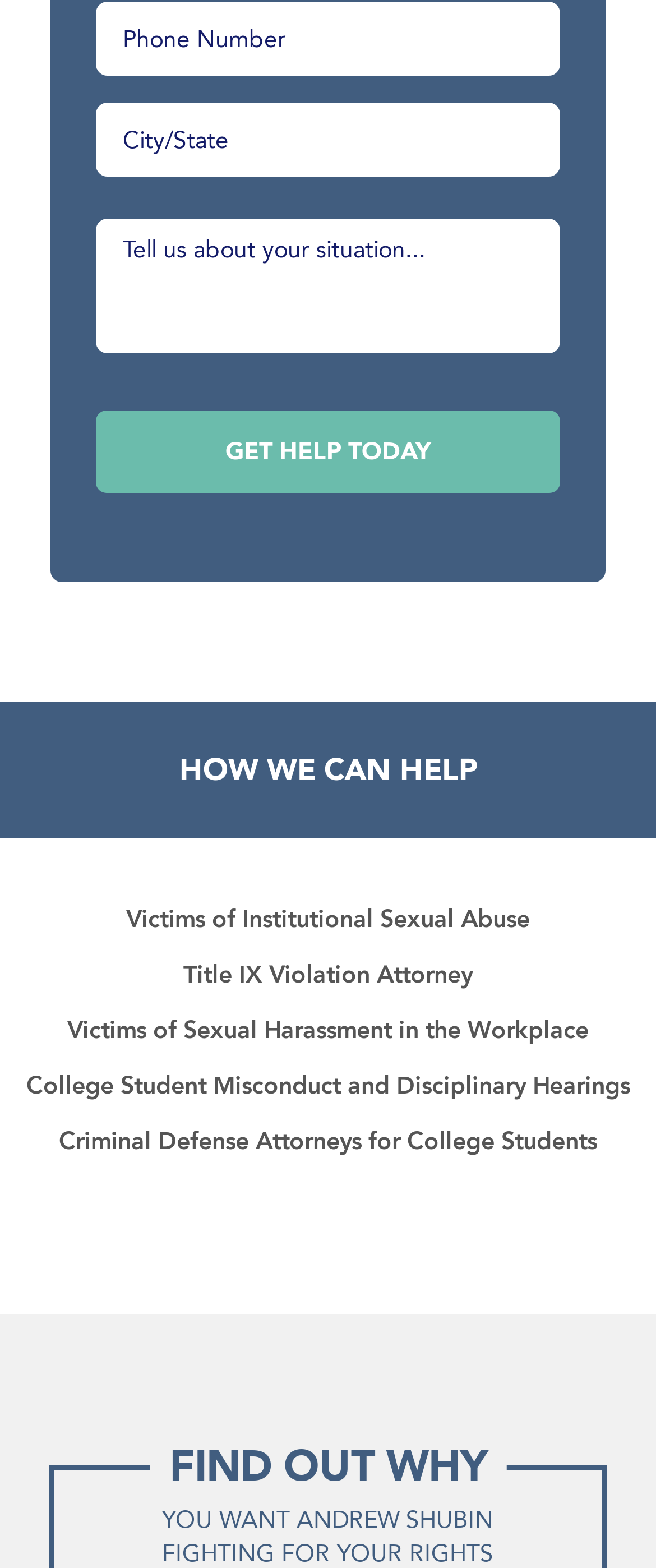Locate the coordinates of the bounding box for the clickable region that fulfills this instruction: "Explore title IX violation attorney services".

[0.279, 0.61, 0.721, 0.633]